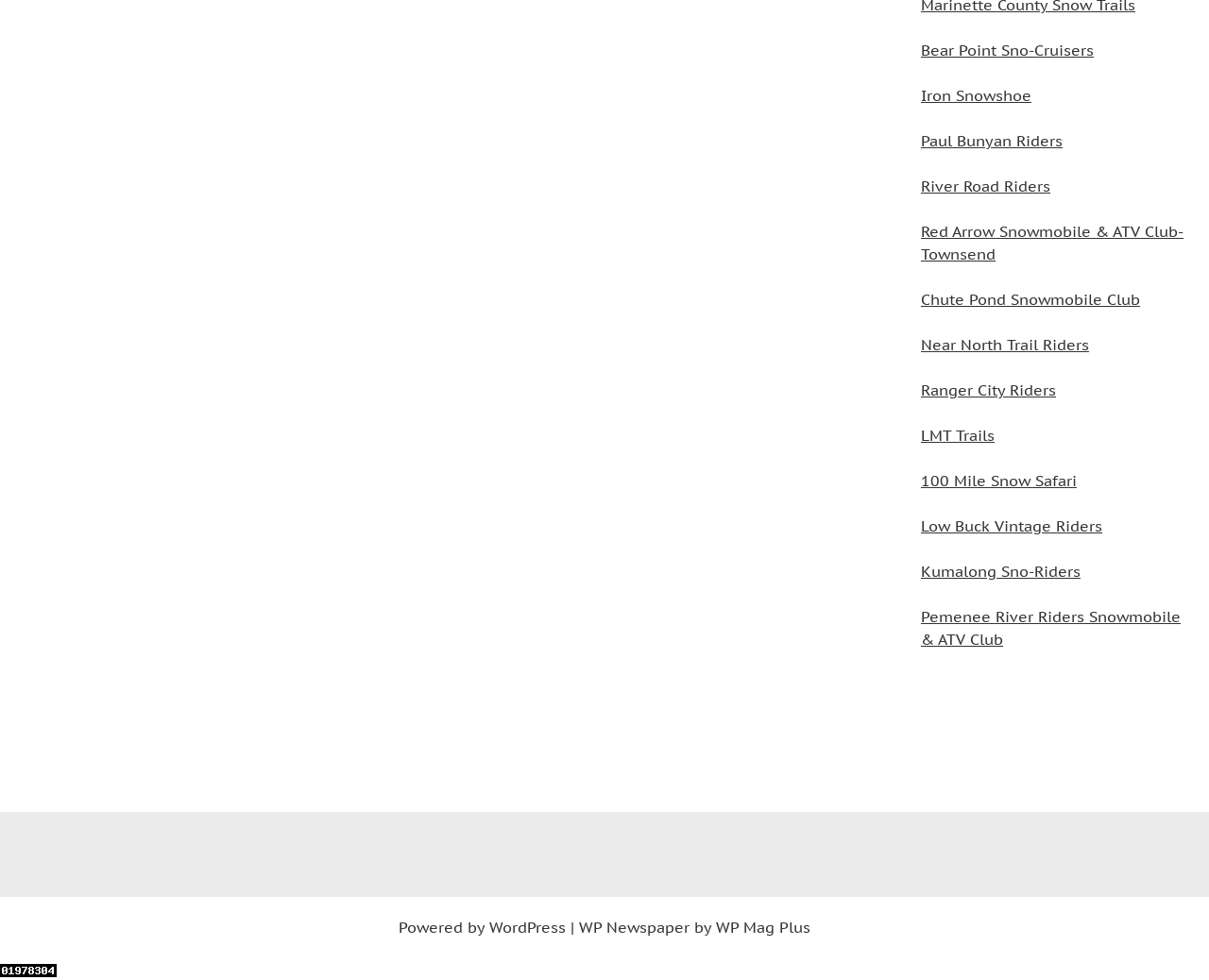How many links are there in the main section?
Based on the image, respond with a single word or phrase.

15